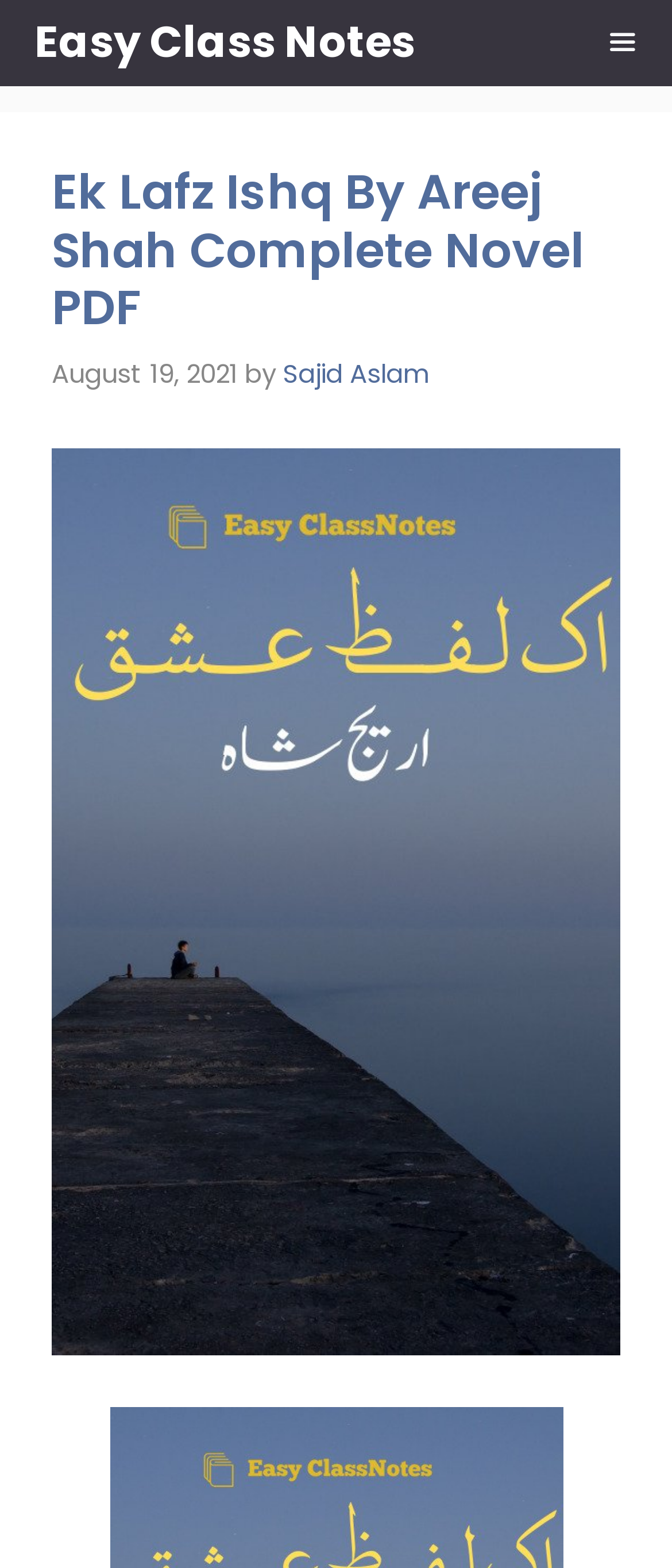Extract the bounding box for the UI element that matches this description: "Menu".

[0.867, 0.0, 1.0, 0.055]